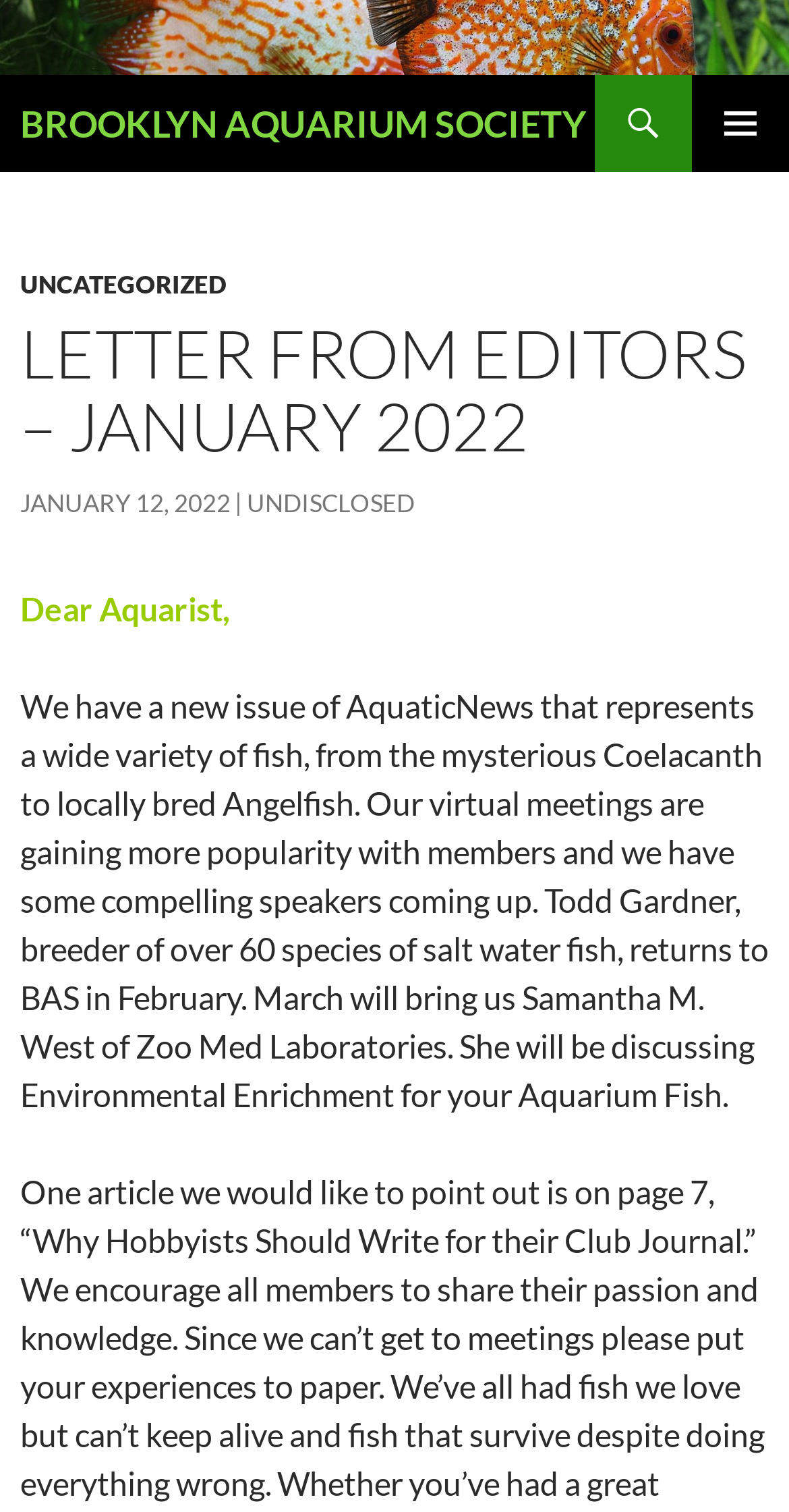Provide a one-word or one-phrase answer to the question:
What is the topic of the virtual meeting in February?

Breeding of salt water fish